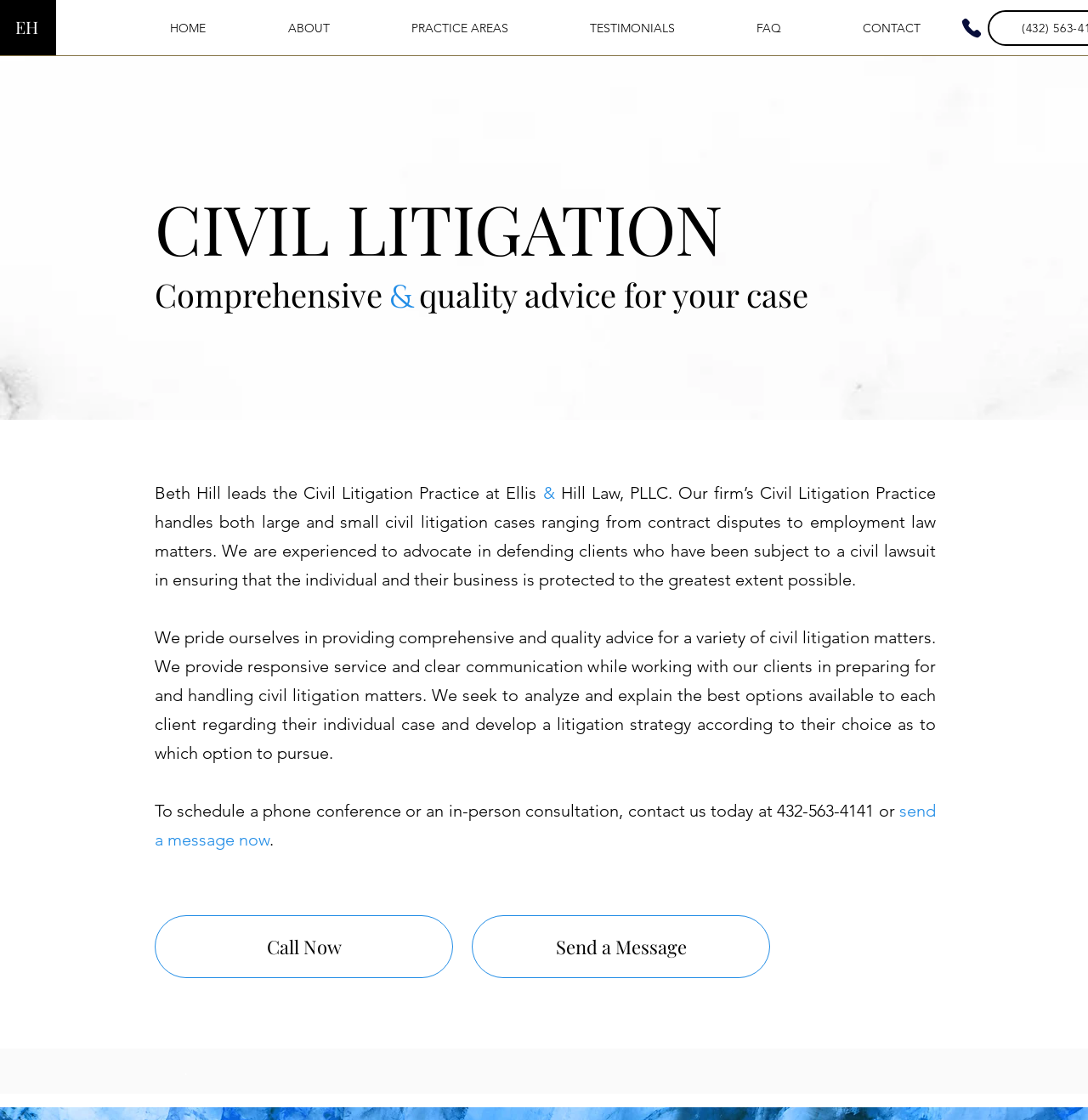What is the goal of the law firm's civil litigation services?
Kindly offer a detailed explanation using the data available in the image.

I found the answer by reading the text 'We are experienced to advocate in defending clients who have been subject to a civil lawsuit in ensuring that the individual and their business is protected to the greatest extent possible.' which states the goal of the law firm's civil litigation services.